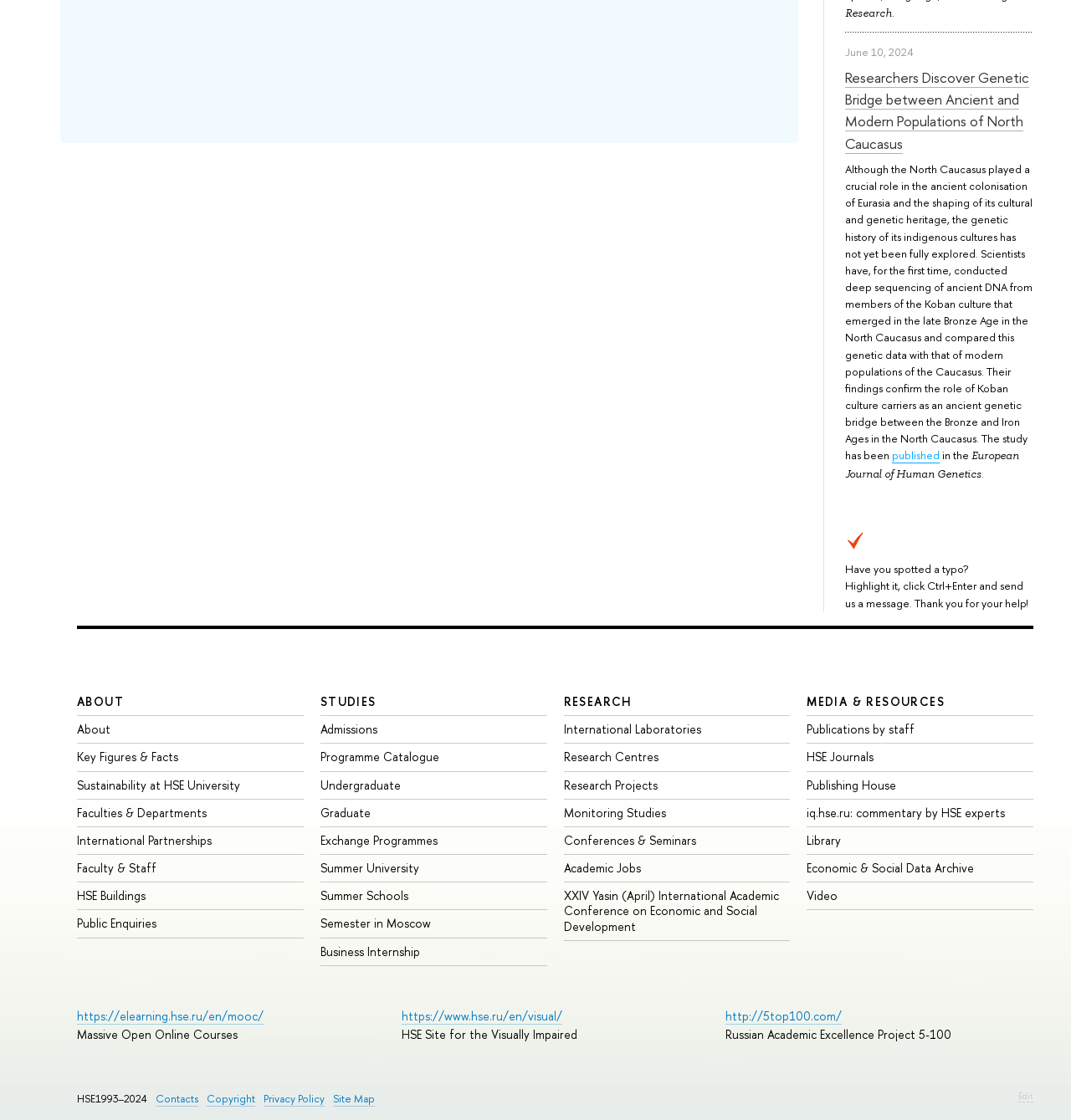What are the three main categories on the website?
Provide a one-word or short-phrase answer based on the image.

About, Studies, Research